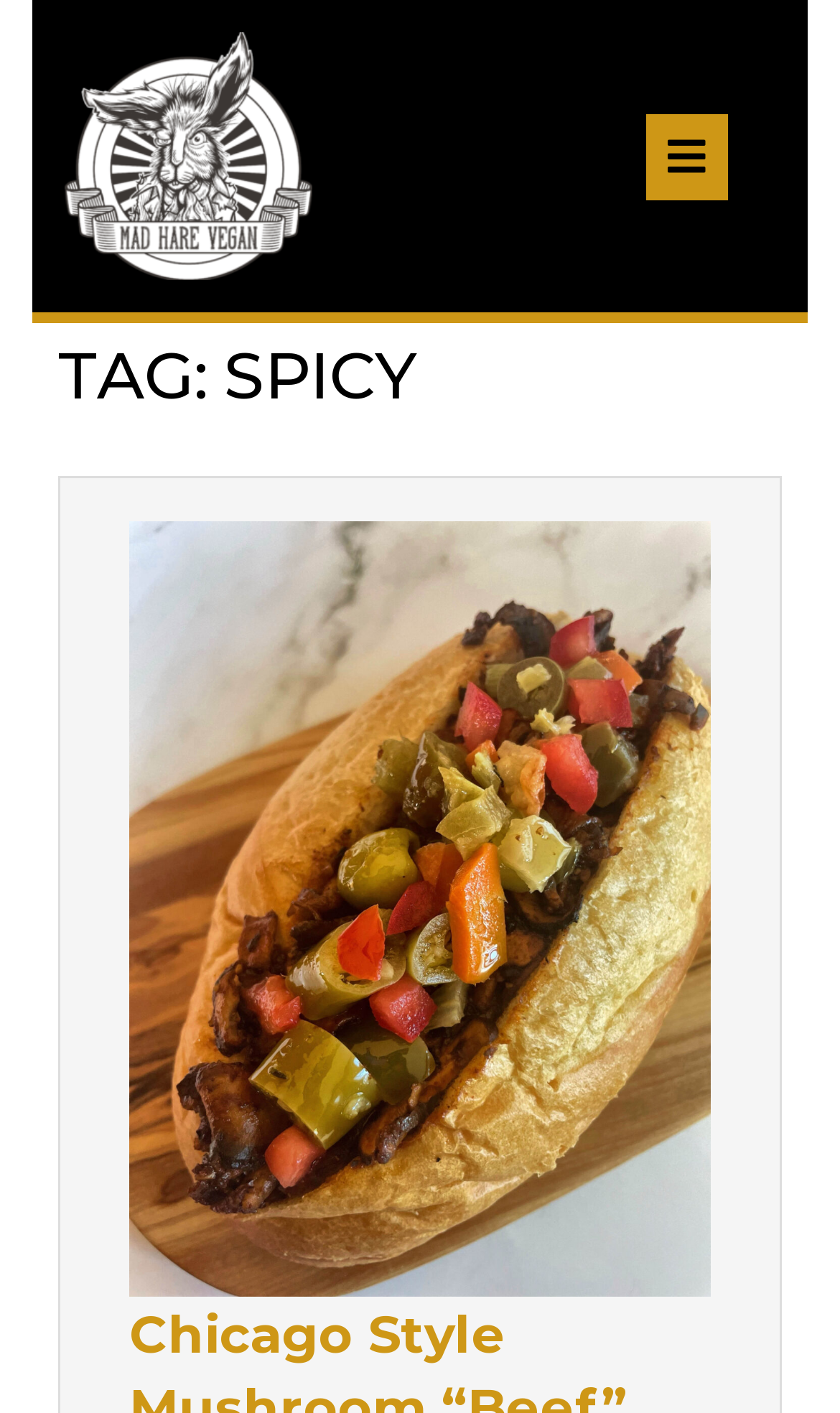Calculate the bounding box coordinates of the UI element given the description: "input value="Email" name="ne" value="Email"".

None